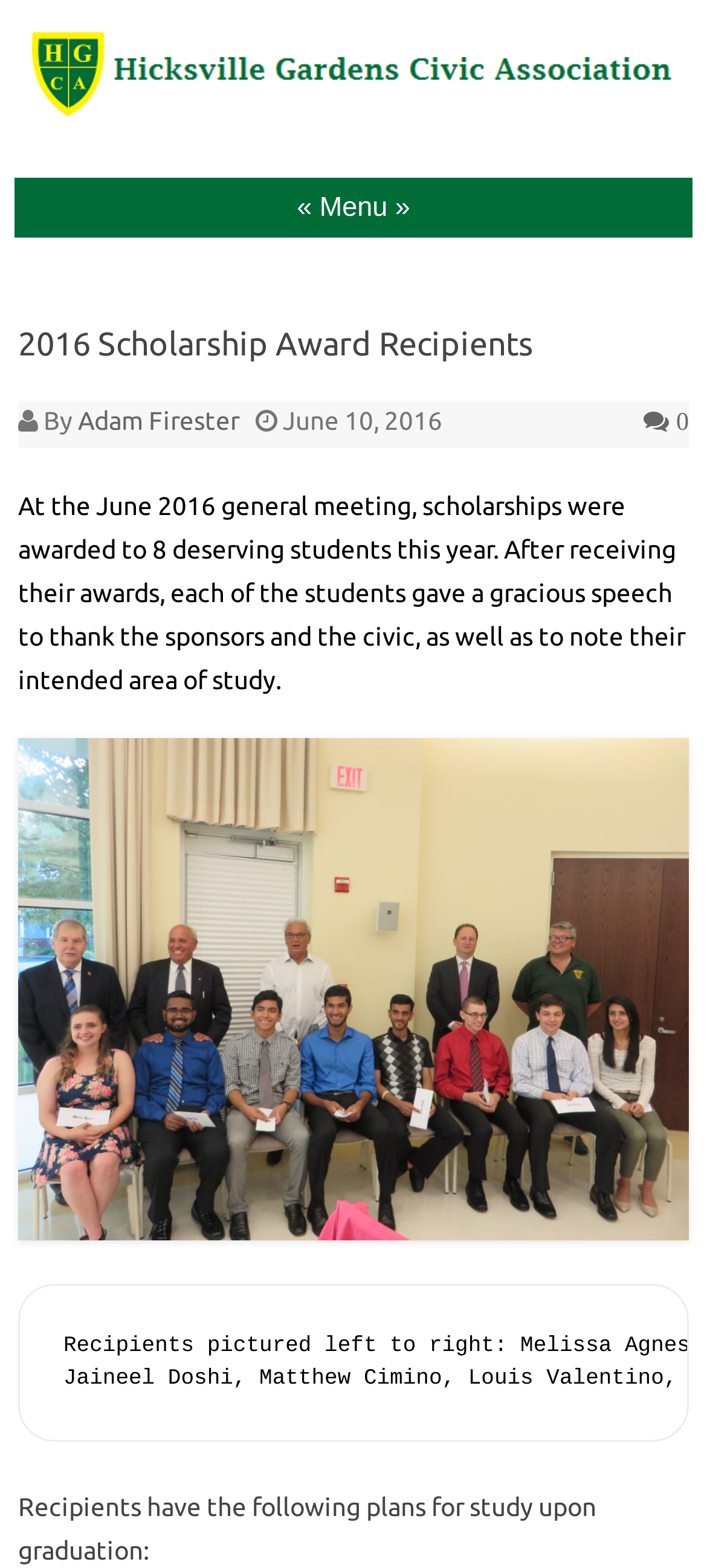Identify the bounding box coordinates for the UI element described by the following text: "0". Provide the coordinates as four float numbers between 0 and 1, in the format [left, top, right, bottom].

[0.91, 0.26, 0.974, 0.276]